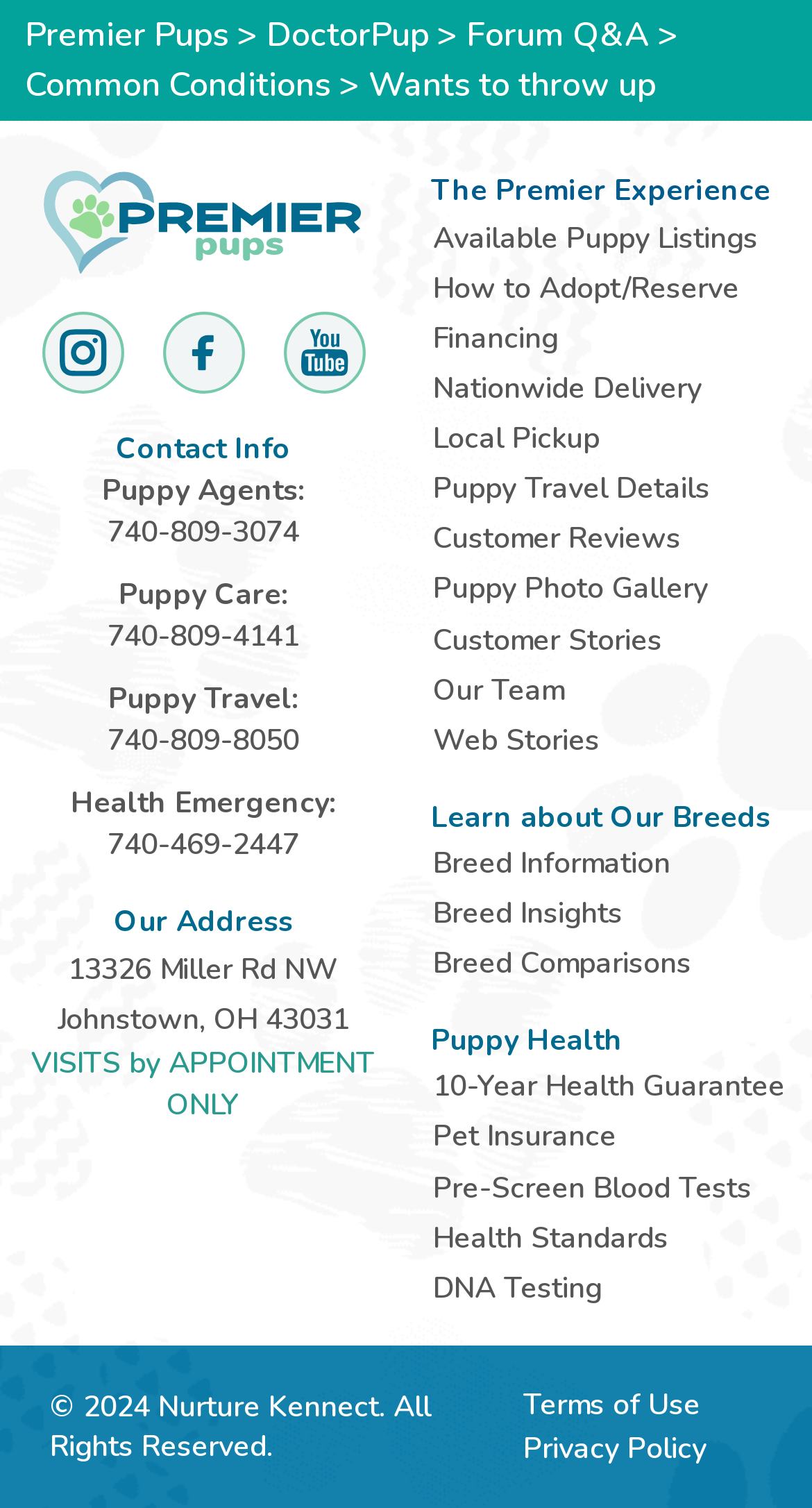Provide the bounding box coordinates of the HTML element described by the text: "Nationwide Delivery".

[0.531, 0.243, 0.969, 0.273]